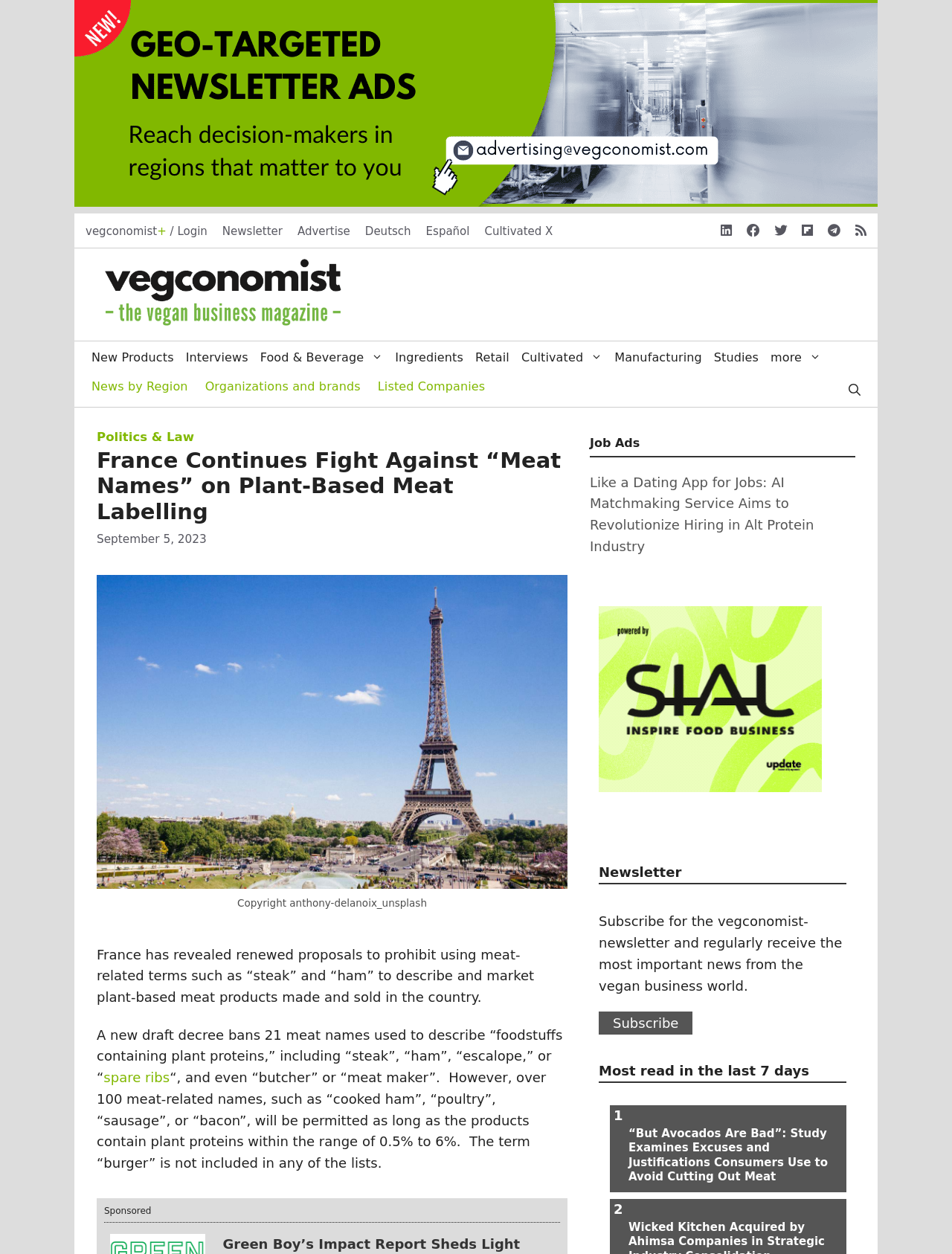What is the topic of the main article?
Give a thorough and detailed response to the question.

The main article is about France's proposal to prohibit using meat-related terms to describe and market plant-based meat products, as indicated by the heading 'France Continues Fight Against “Meat Names” on Plant-Based Meat Labelling'.